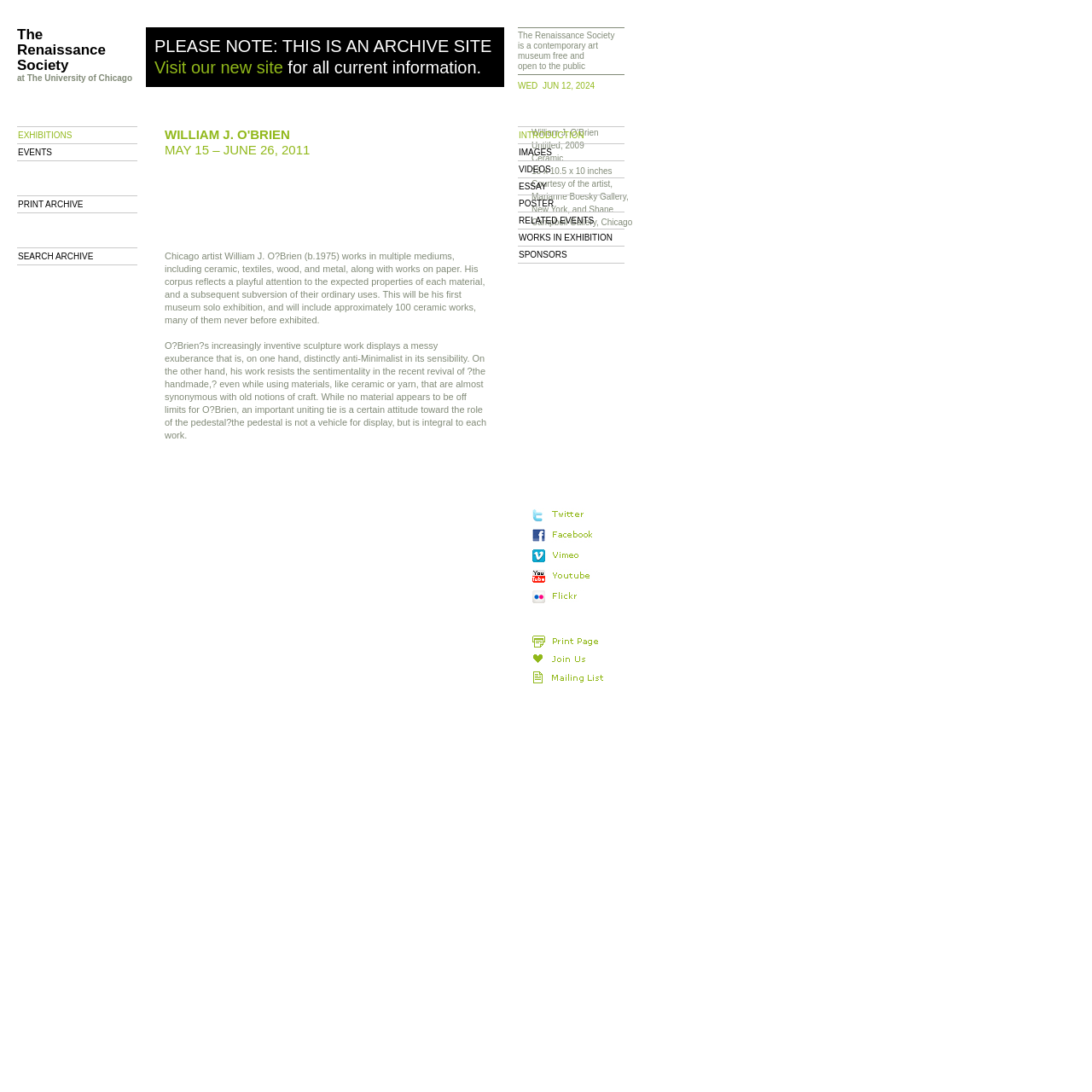Given the webpage screenshot and the description, determine the bounding box coordinates (top-left x, top-left y, bottom-right x, bottom-right y) that define the location of the UI element matching this description: at The University of Chicago

[0.016, 0.067, 0.126, 0.077]